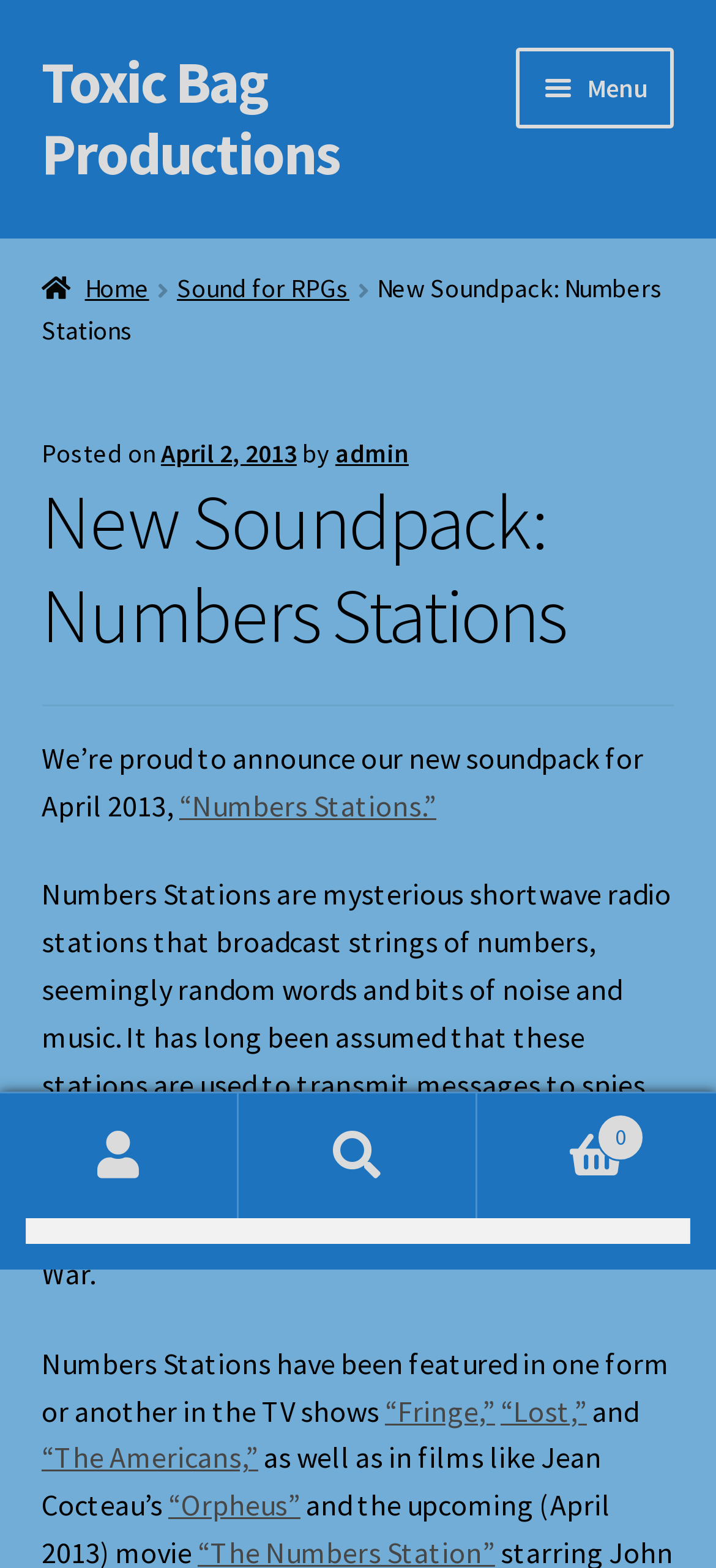Could you specify the bounding box coordinates for the clickable section to complete the following instruction: "View the cart"?

[0.667, 0.698, 1.0, 0.777]